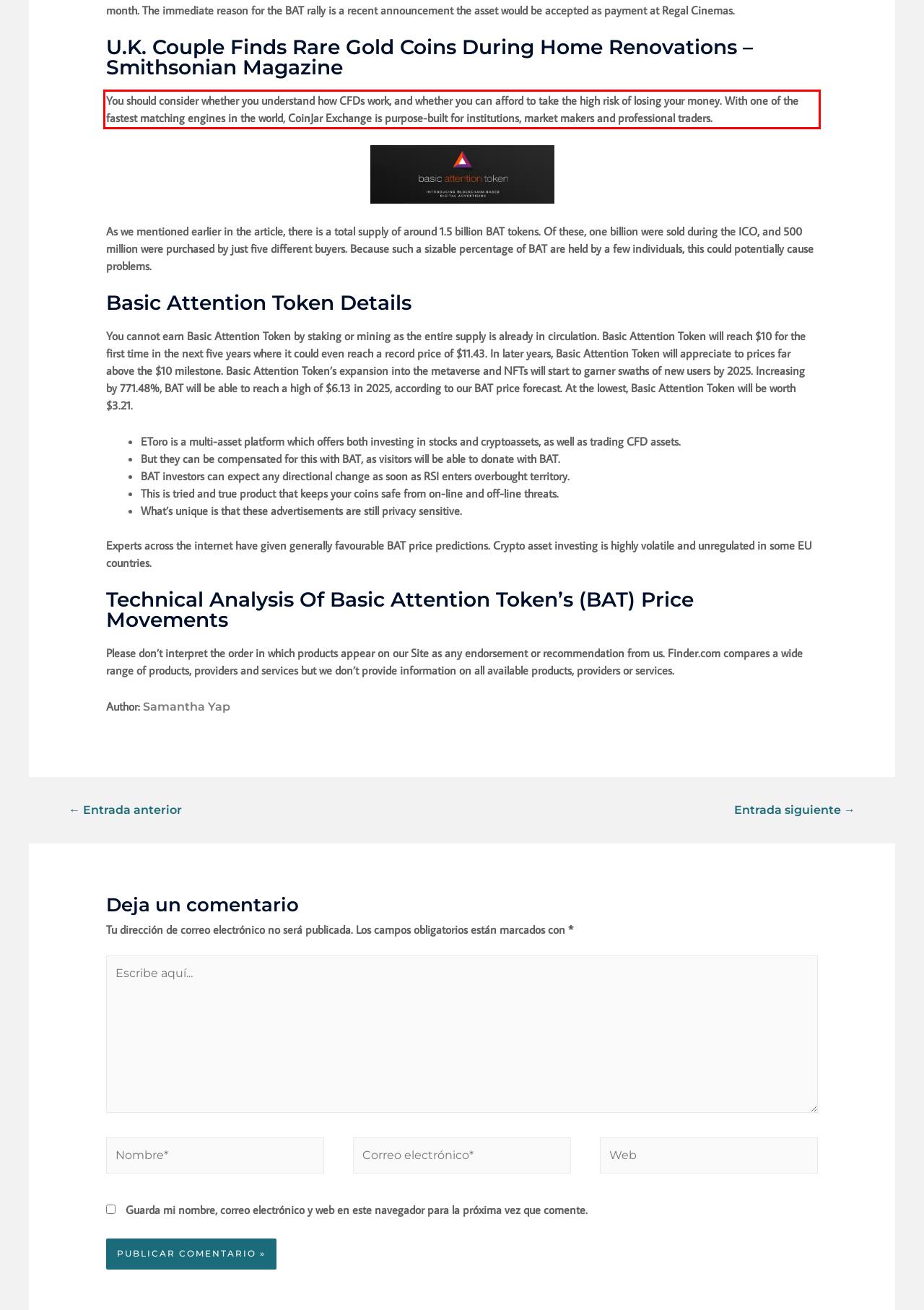By examining the provided screenshot of a webpage, recognize the text within the red bounding box and generate its text content.

You should consider whether you understand how CFDs work, and whether you can afford to take the high risk of losing your money. With one of the fastest matching engines in the world, CoinJar Exchange is purpose-built for institutions, market makers and professional traders.